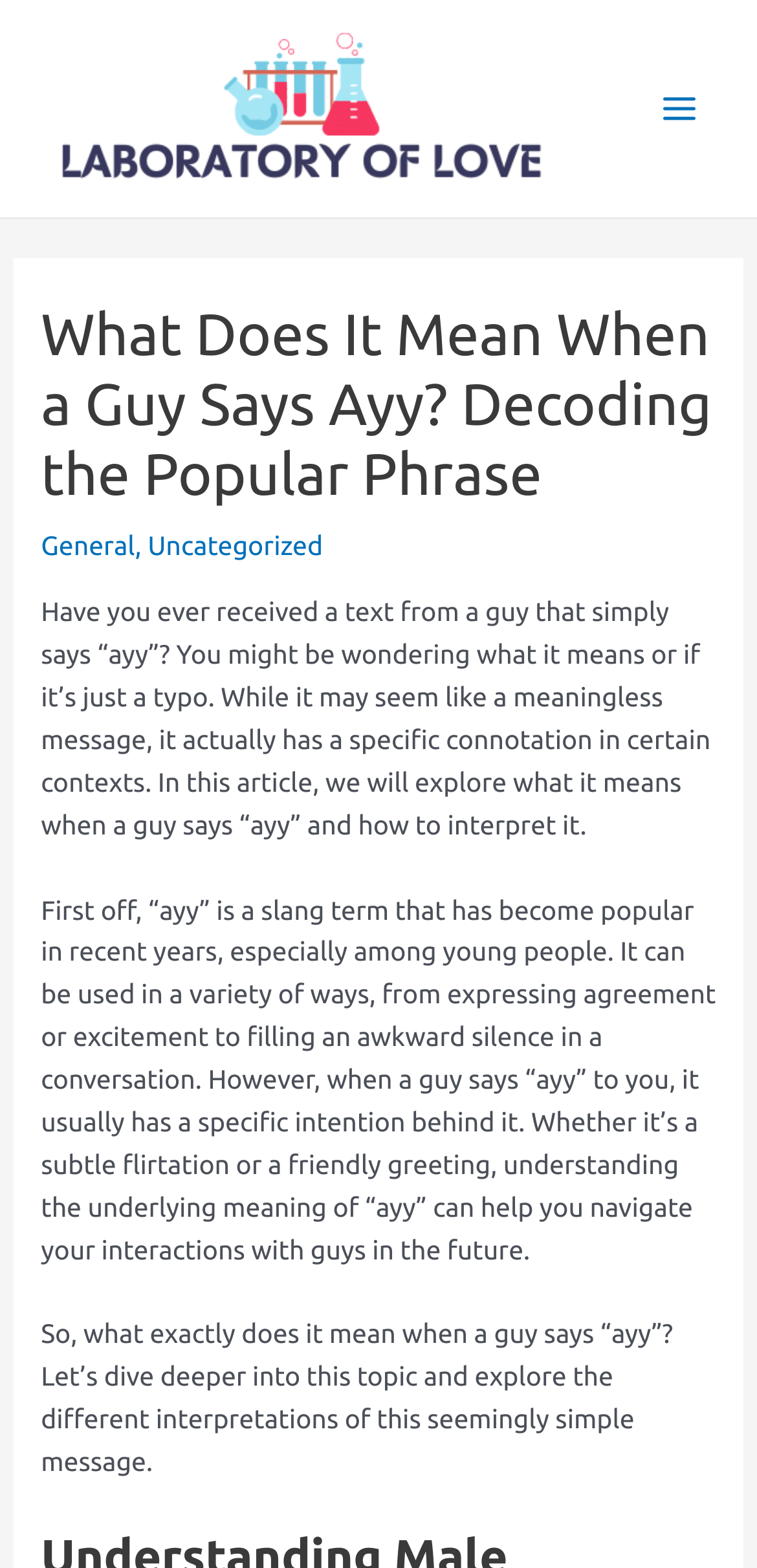Bounding box coordinates are specified in the format (top-left x, top-left y, bottom-right x, bottom-right y). All values are floating point numbers bounded between 0 and 1. Please provide the bounding box coordinate of the region this sentence describes: General

[0.054, 0.338, 0.178, 0.358]